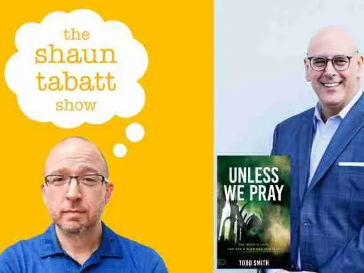Provide your answer in a single word or phrase: 
What is the theme of 'The Shaun Tabatt Show'?

Faith and spiritual dialogue